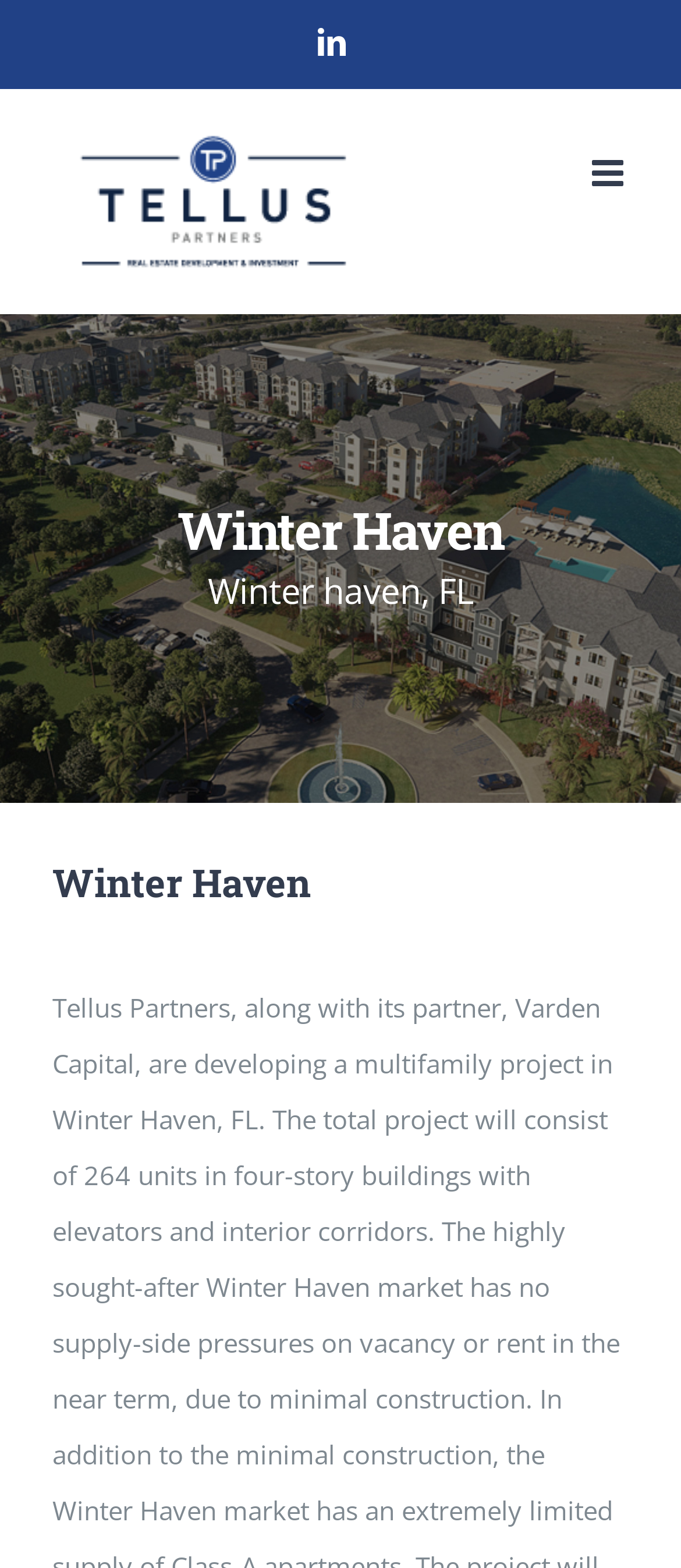Offer an extensive depiction of the webpage and its key elements.

The webpage is about Tellus Partners, a company developing a multifamily project in Winter Haven, Florida. At the top left corner, there is a logo of Tellus Partners, which is an image linked to the company's homepage. Next to the logo, there is a LinkedIn link, represented by an icon. 

On the top right corner, there is a toggle button to open the mobile menu. 

Below the logo, there are three headings that provide information about the project's location. The first heading reads "Winter Haven", and the second heading provides more specific information, "Winter Haven, FL". The third heading, which is a subheading of the second one, also reads "Winter Haven". 

At the bottom right corner, there is a "Go to Top" link, represented by an icon, which allows users to navigate back to the top of the page.